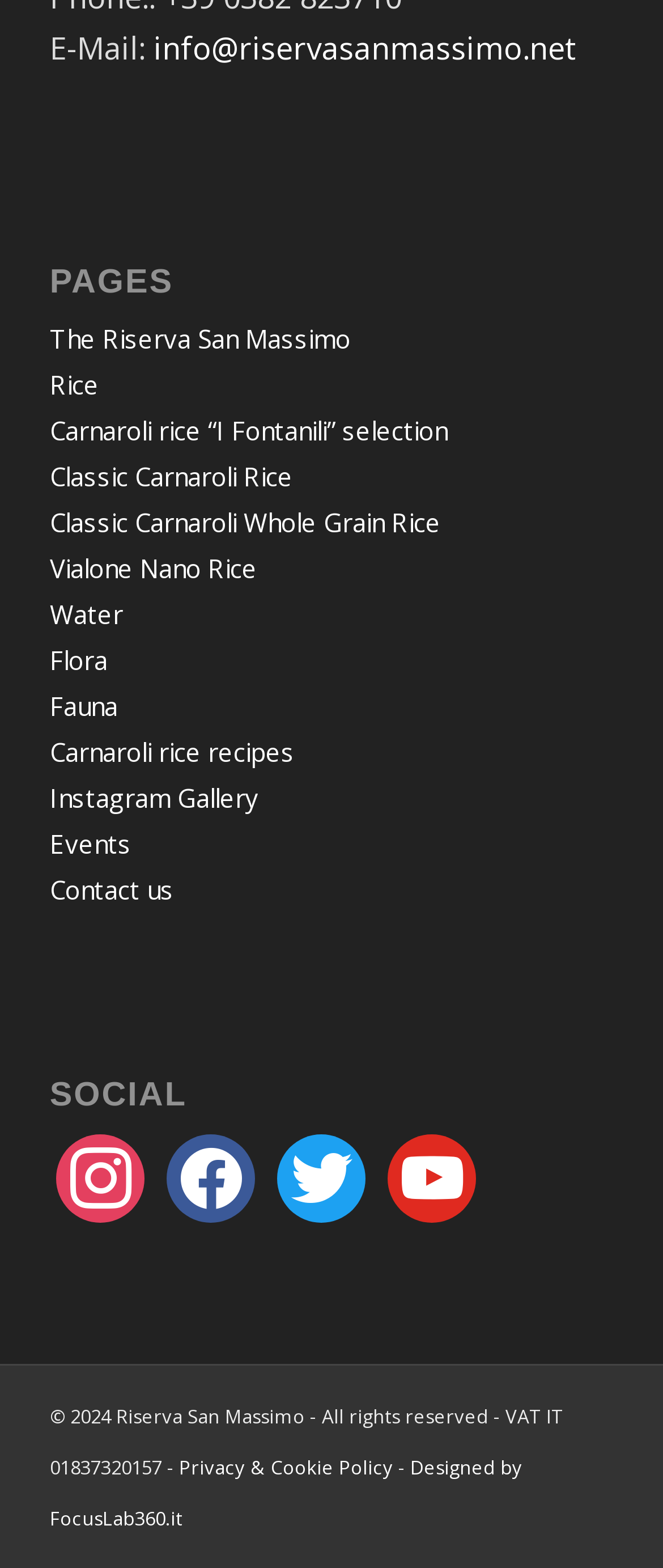Locate the bounding box coordinates of the clickable element to fulfill the following instruction: "Click on the 'The Riserva San Massimo' link". Provide the coordinates as four float numbers between 0 and 1 in the format [left, top, right, bottom].

[0.075, 0.205, 0.529, 0.226]